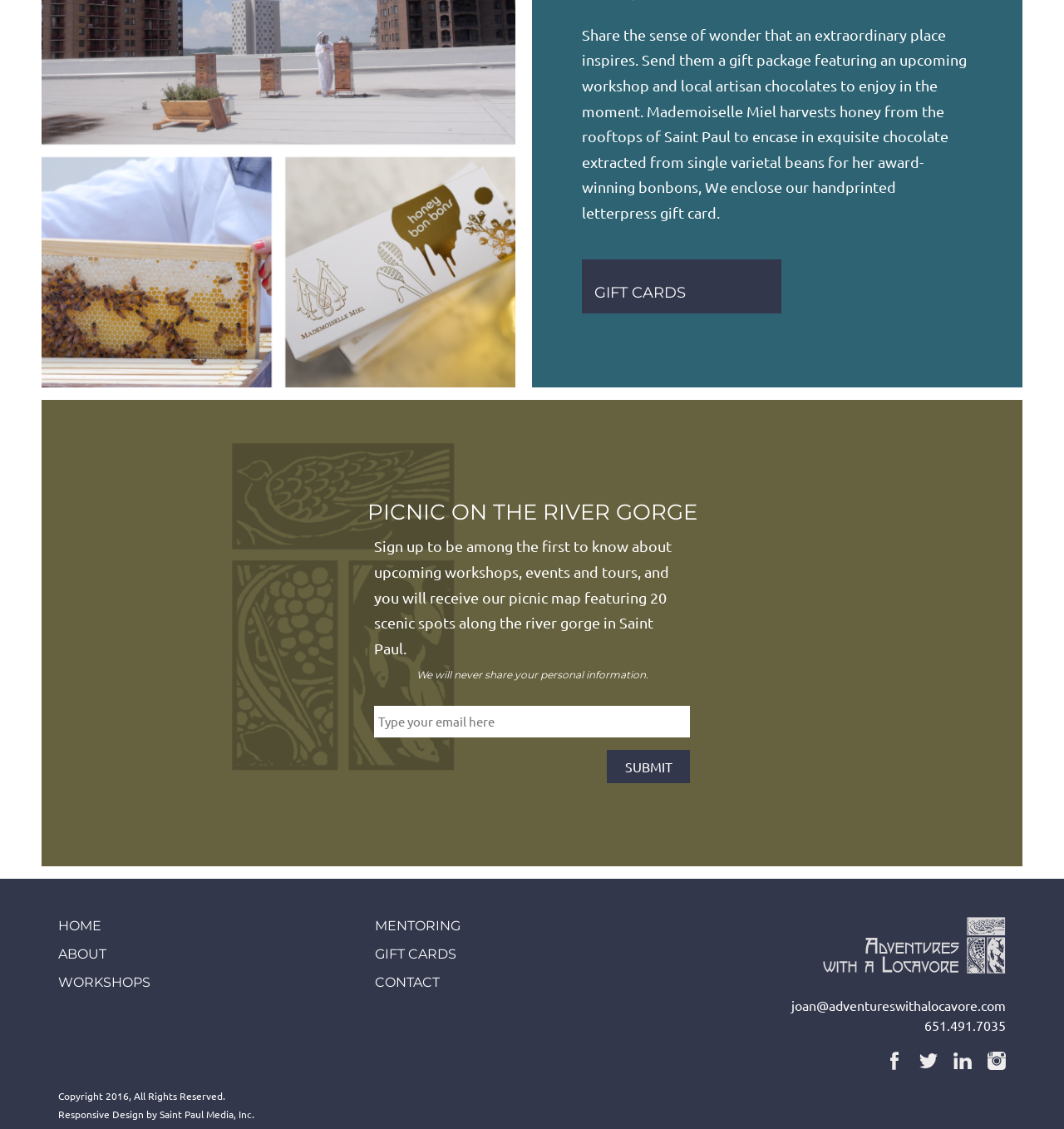What is the name of the chocolatier?
Give a single word or phrase as your answer by examining the image.

Mademoiselle Miel